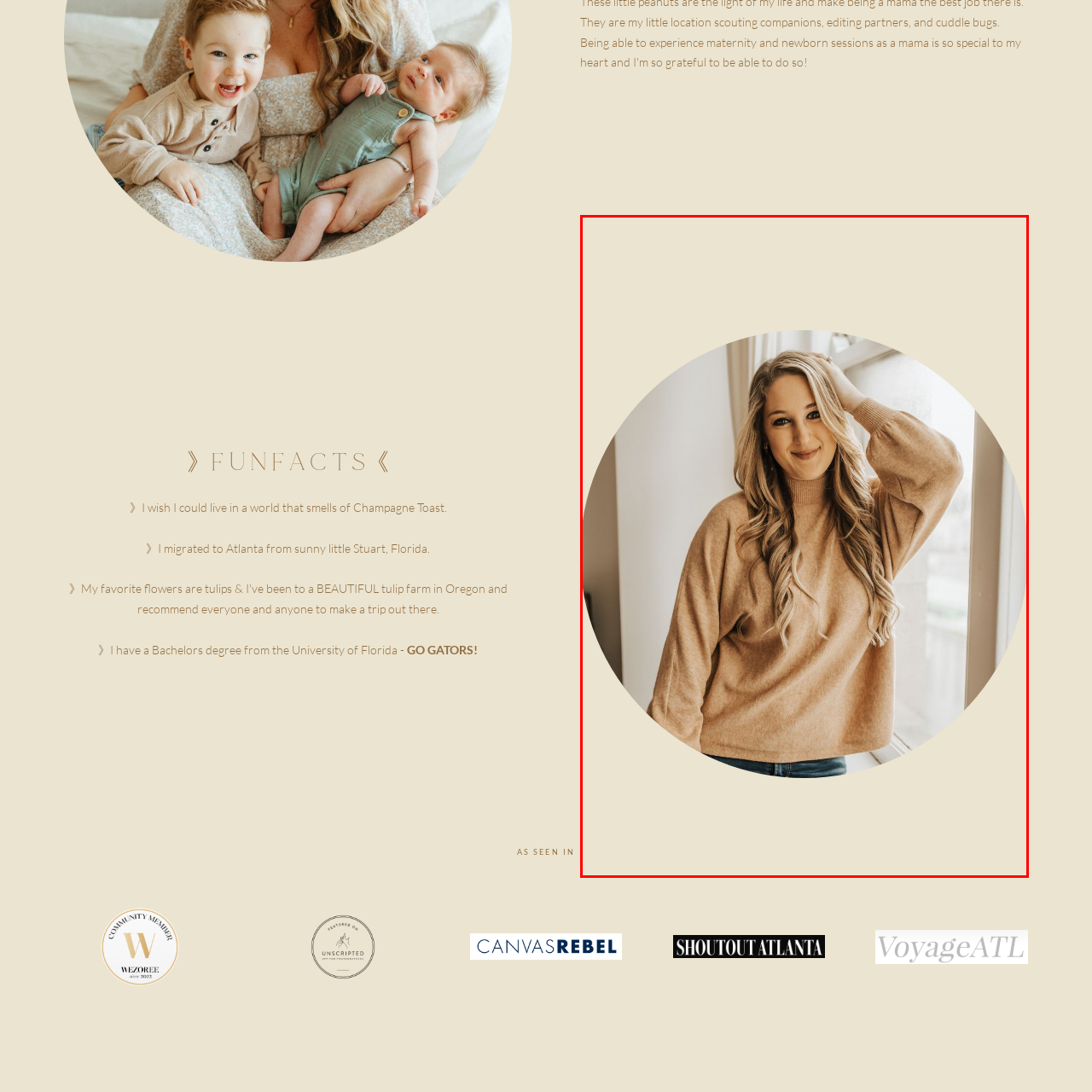Direct your attention to the zone enclosed by the orange box, What is the source of the soft lighting? 
Give your response in a single word or phrase.

Sunlight